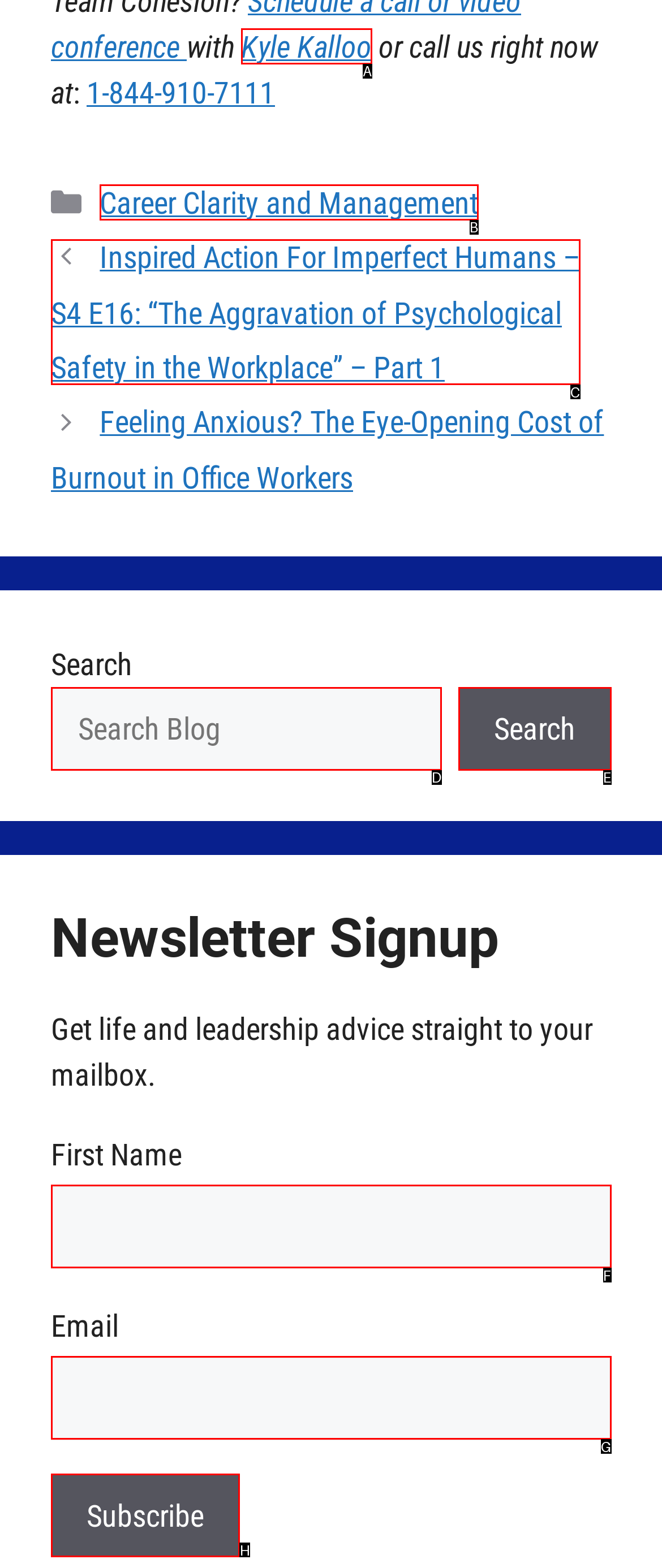Identify which lettered option to click to carry out the task: subscribe to the newsletter. Provide the letter as your answer.

H